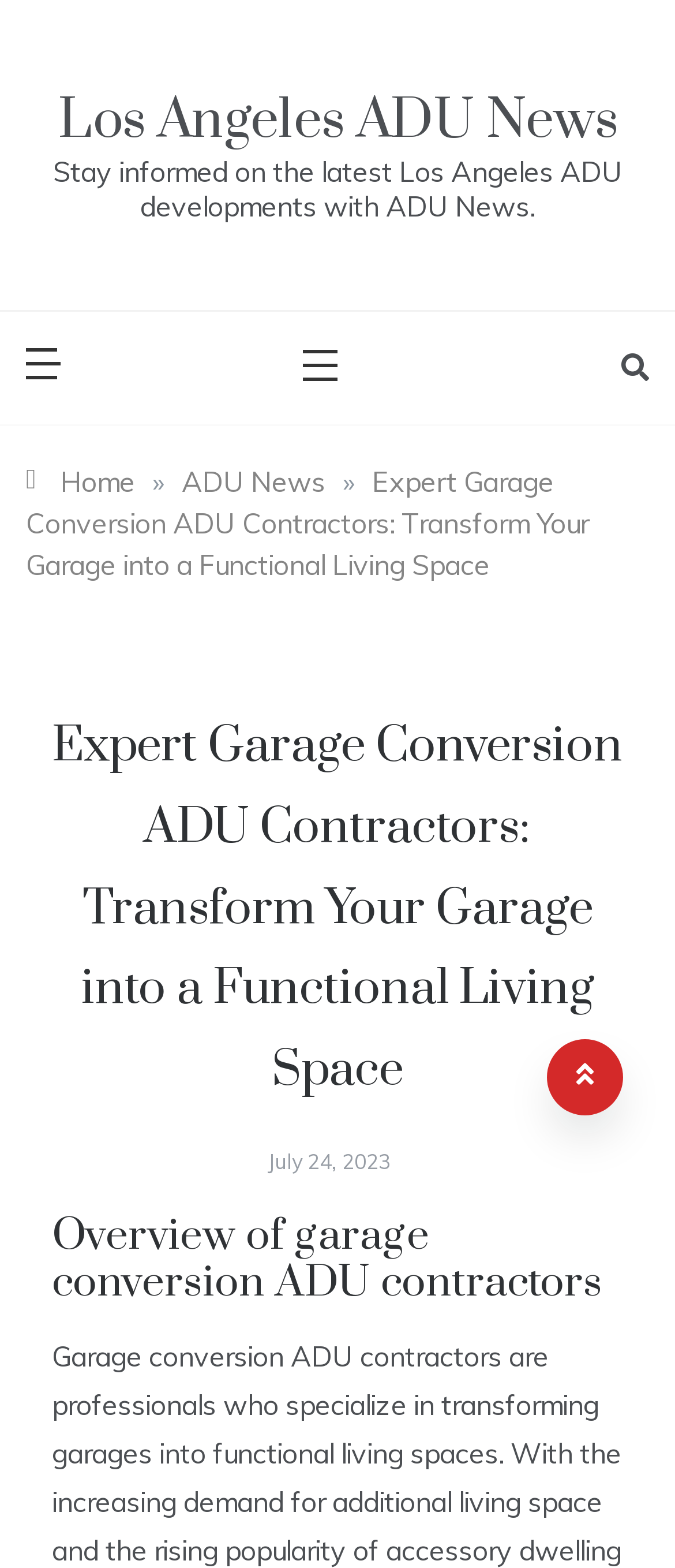Based on the element description, predict the bounding box coordinates (top-left x, top-left y, bottom-right x, bottom-right y) for the UI element in the screenshot: ADU News

[0.269, 0.296, 0.482, 0.318]